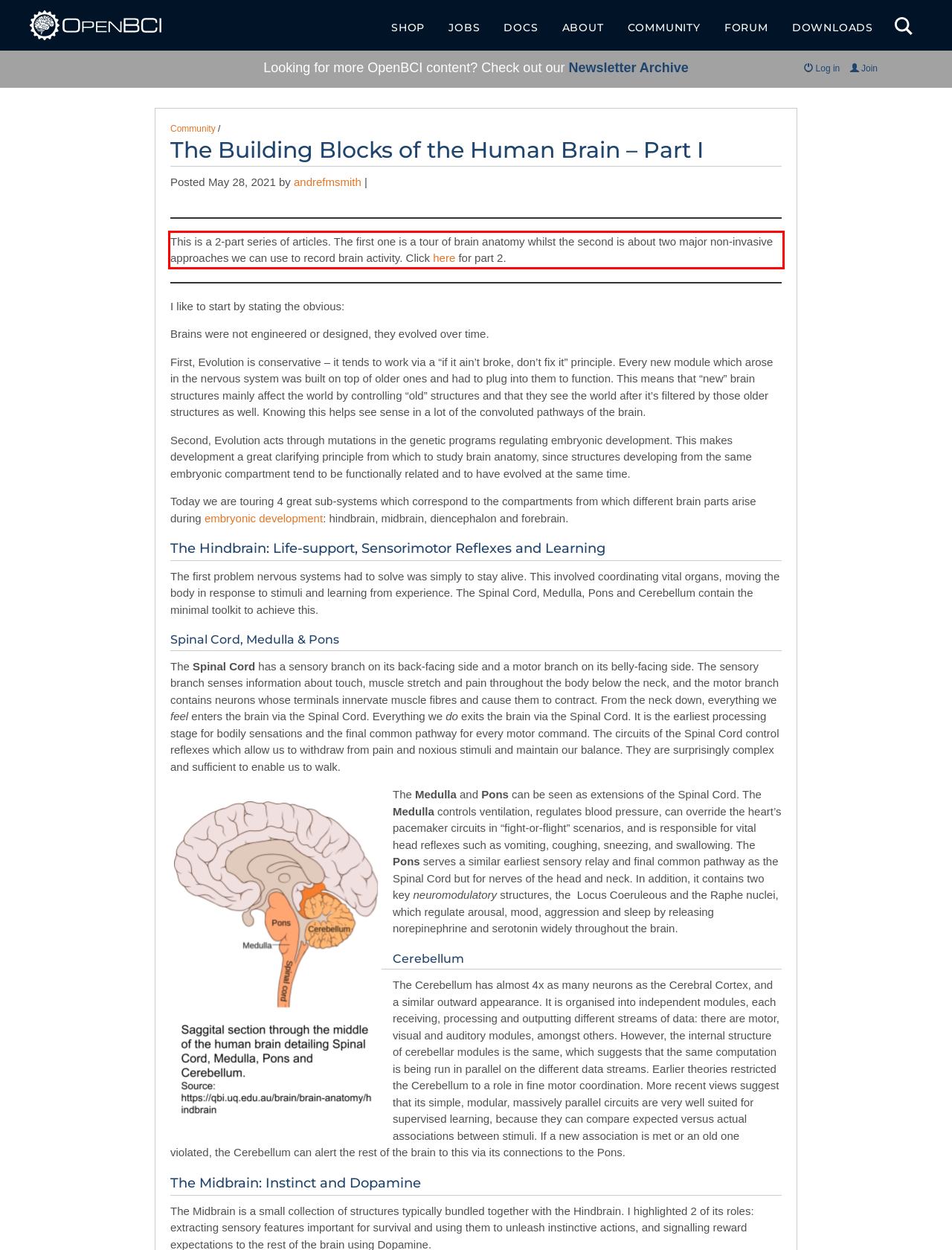You have a screenshot of a webpage, and there is a red bounding box around a UI element. Utilize OCR to extract the text within this red bounding box.

This is a 2-part series of articles. The first one is a tour of brain anatomy whilst the second is about two major non-invasive approaches we can use to record brain activity. Click here for part 2.